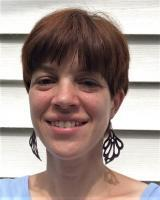Based on the image, please elaborate on the answer to the following question:
What is the shape of E.B. Roshan's earrings?

The caption describes E.B. Roshan's earrings as being in the shape of flowers, which are black in color.